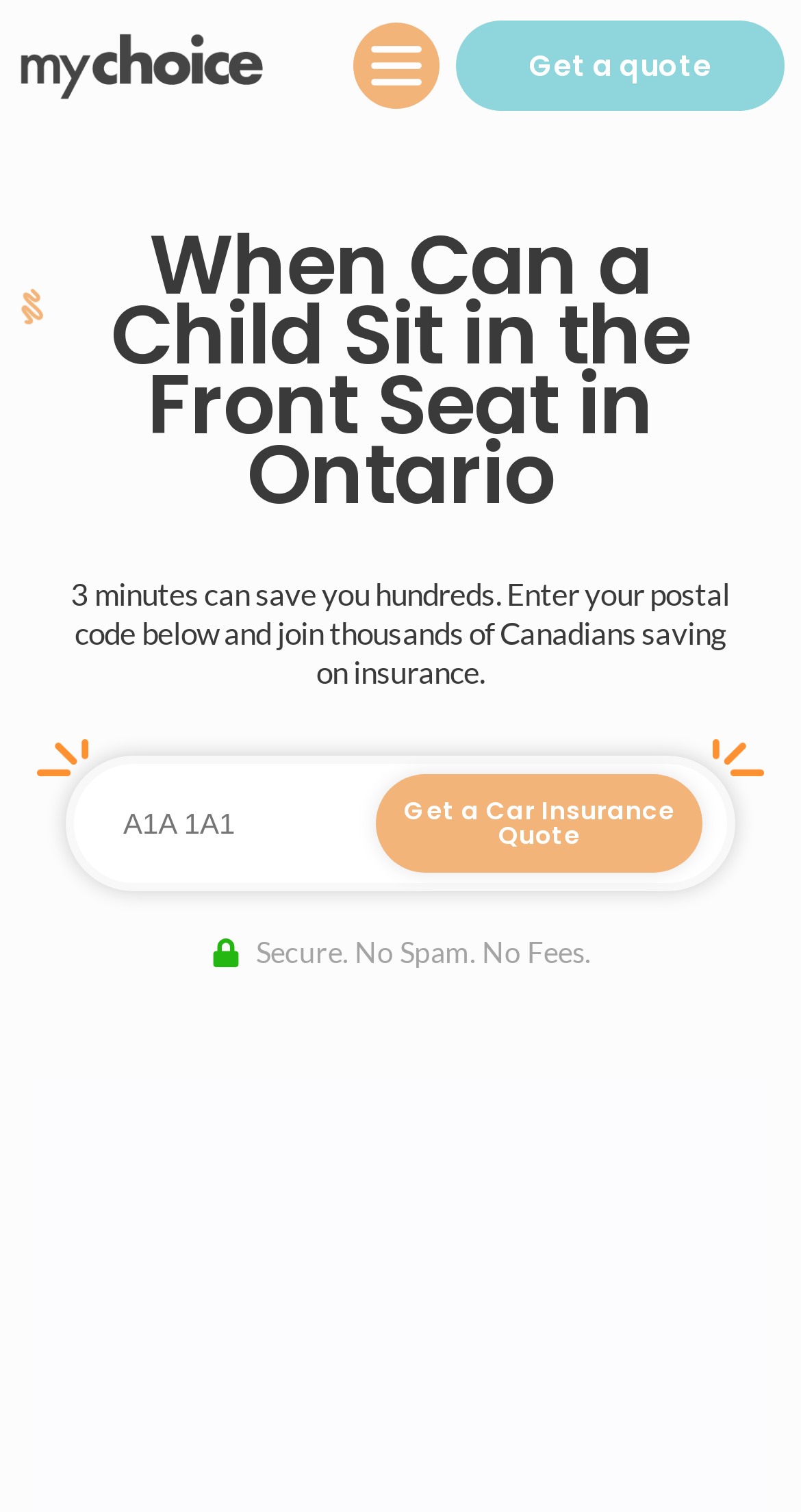Provide a one-word or brief phrase answer to the question:
What is the call-to-action in the middle section?

Enter postal code